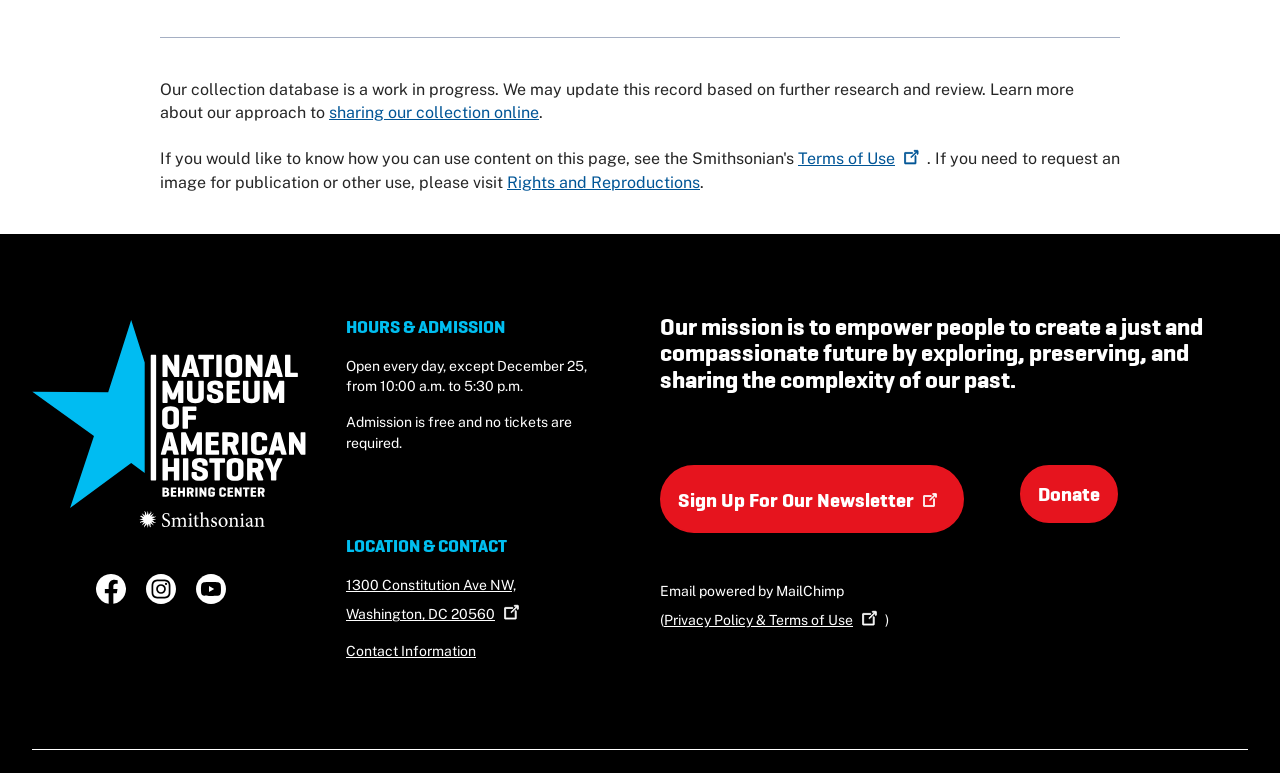Use a single word or phrase to respond to the question:
What is the museum's mission?

Empower people to create a just and compassionate future